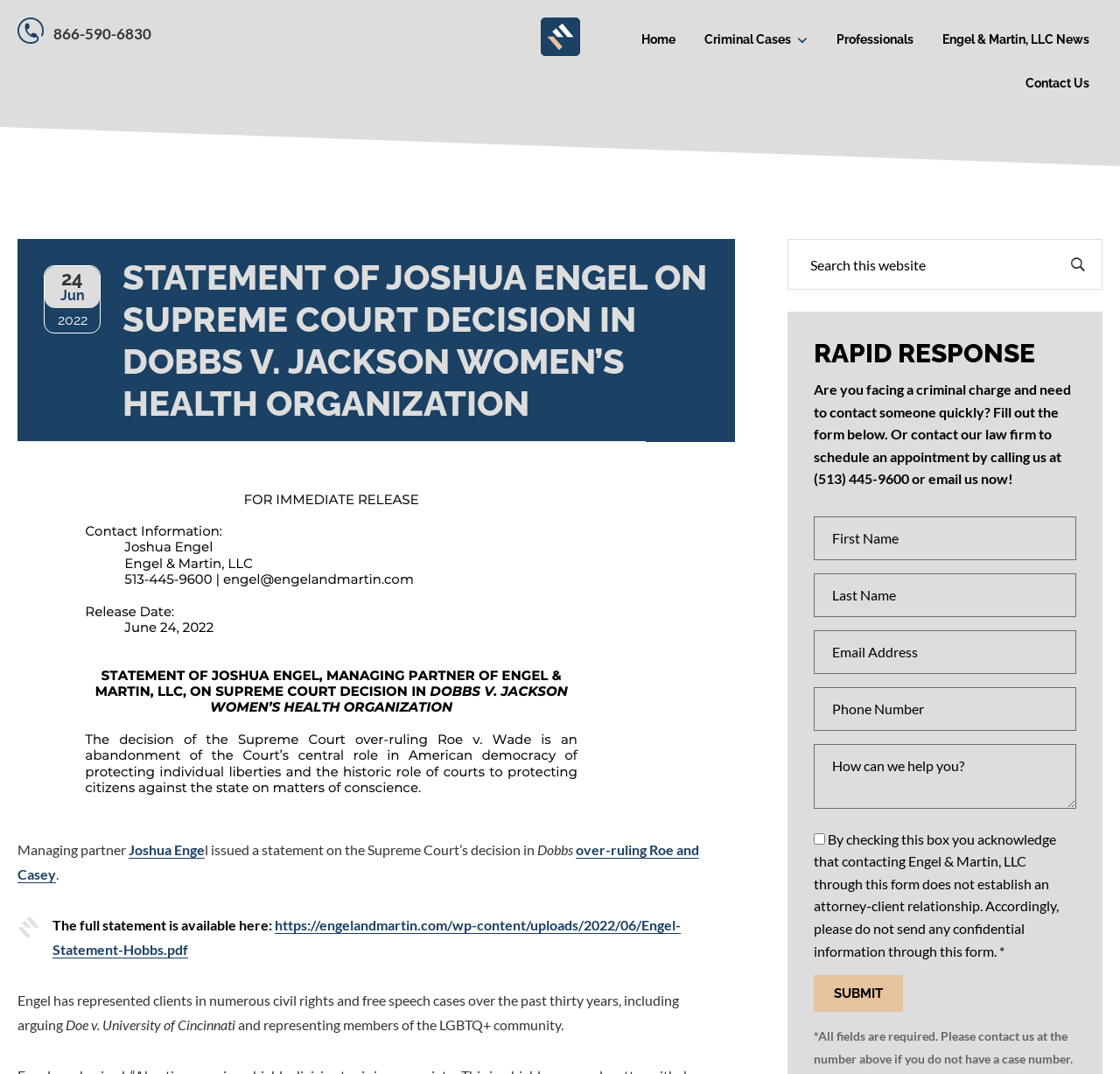Could you provide the bounding box coordinates for the portion of the screen to click to complete this instruction: "Search this website"?

[0.708, 0.227, 0.98, 0.265]